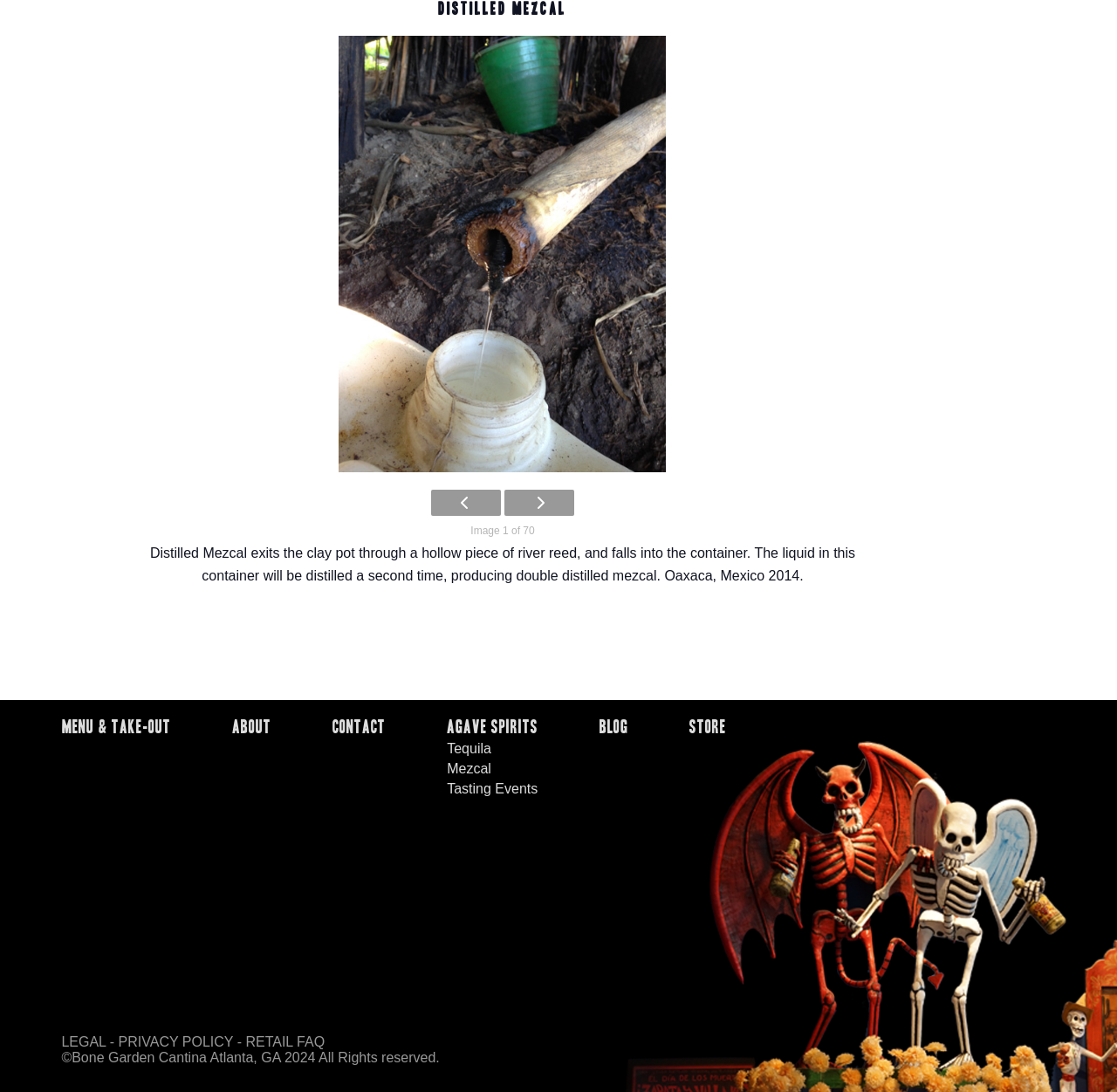Provide the bounding box coordinates of the HTML element this sentence describes: "Agave Spirits". The bounding box coordinates consist of four float numbers between 0 and 1, i.e., [left, top, right, bottom].

[0.4, 0.657, 0.506, 0.676]